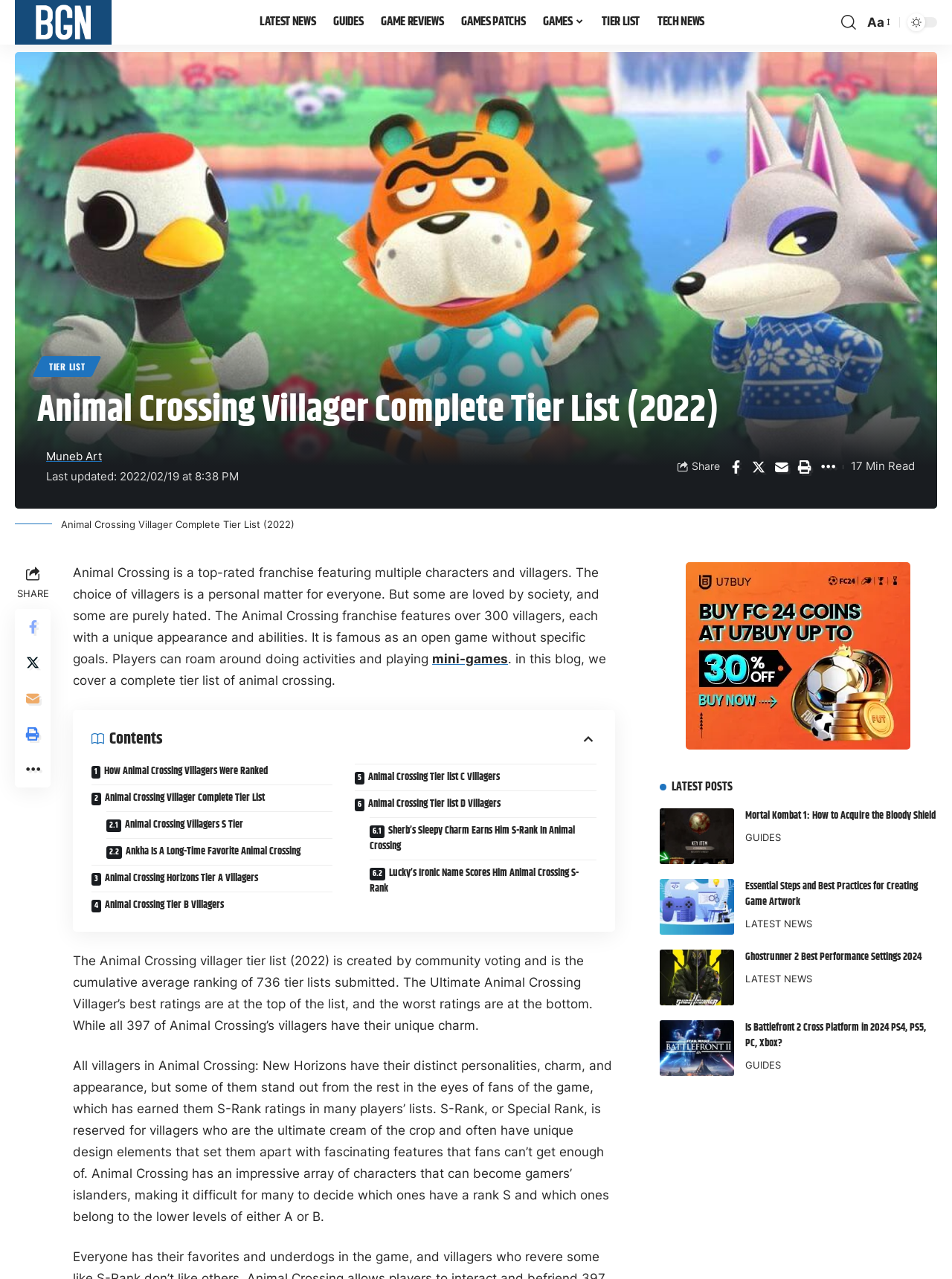How many villager tiers are mentioned?
Look at the image and respond with a single word or a short phrase.

5